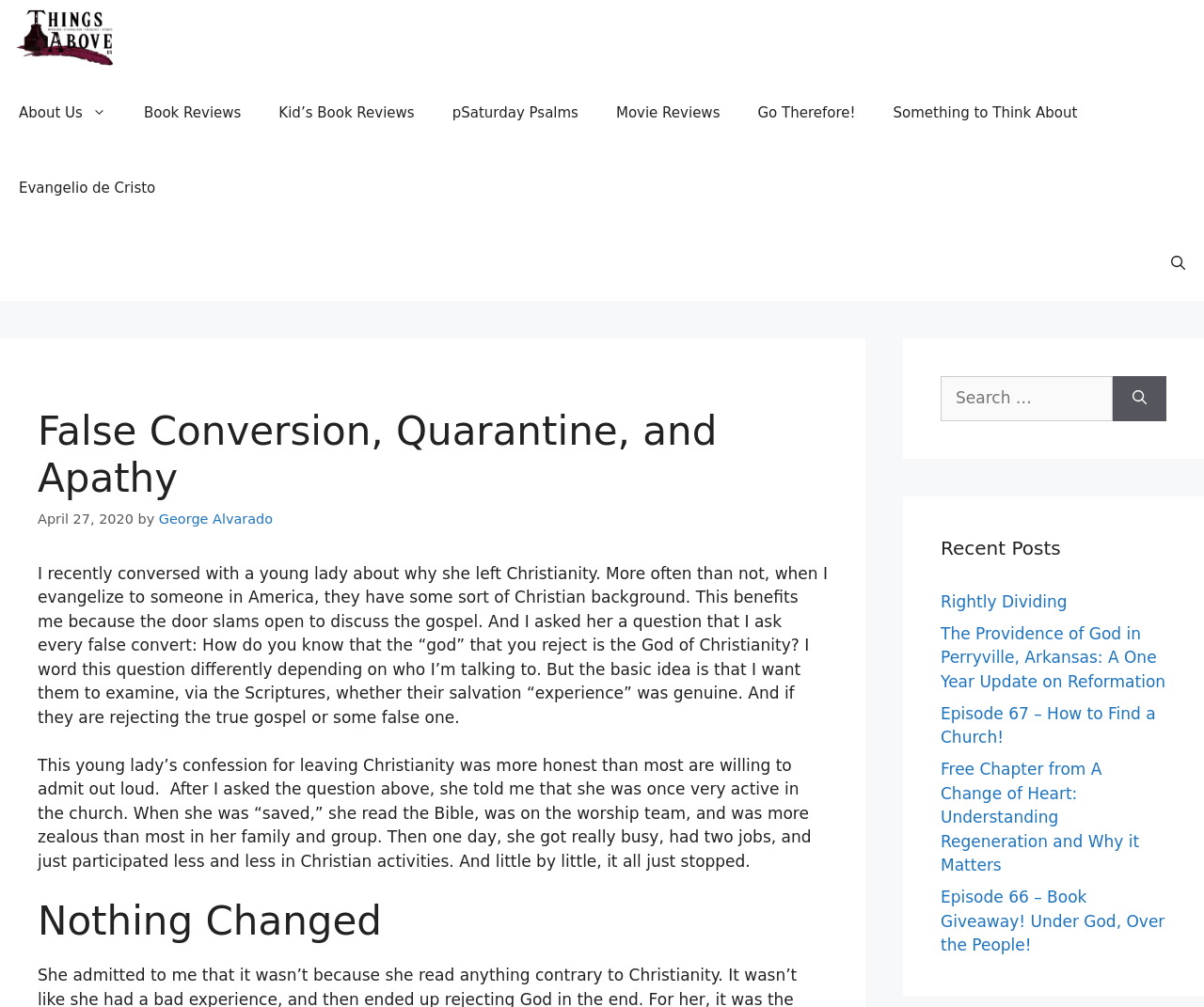Determine the bounding box coordinates of the clickable region to execute the instruction: "Click on the 'Things Above Us' link". The coordinates should be four float numbers between 0 and 1, denoted as [left, top, right, bottom].

[0.008, 0.0, 0.104, 0.075]